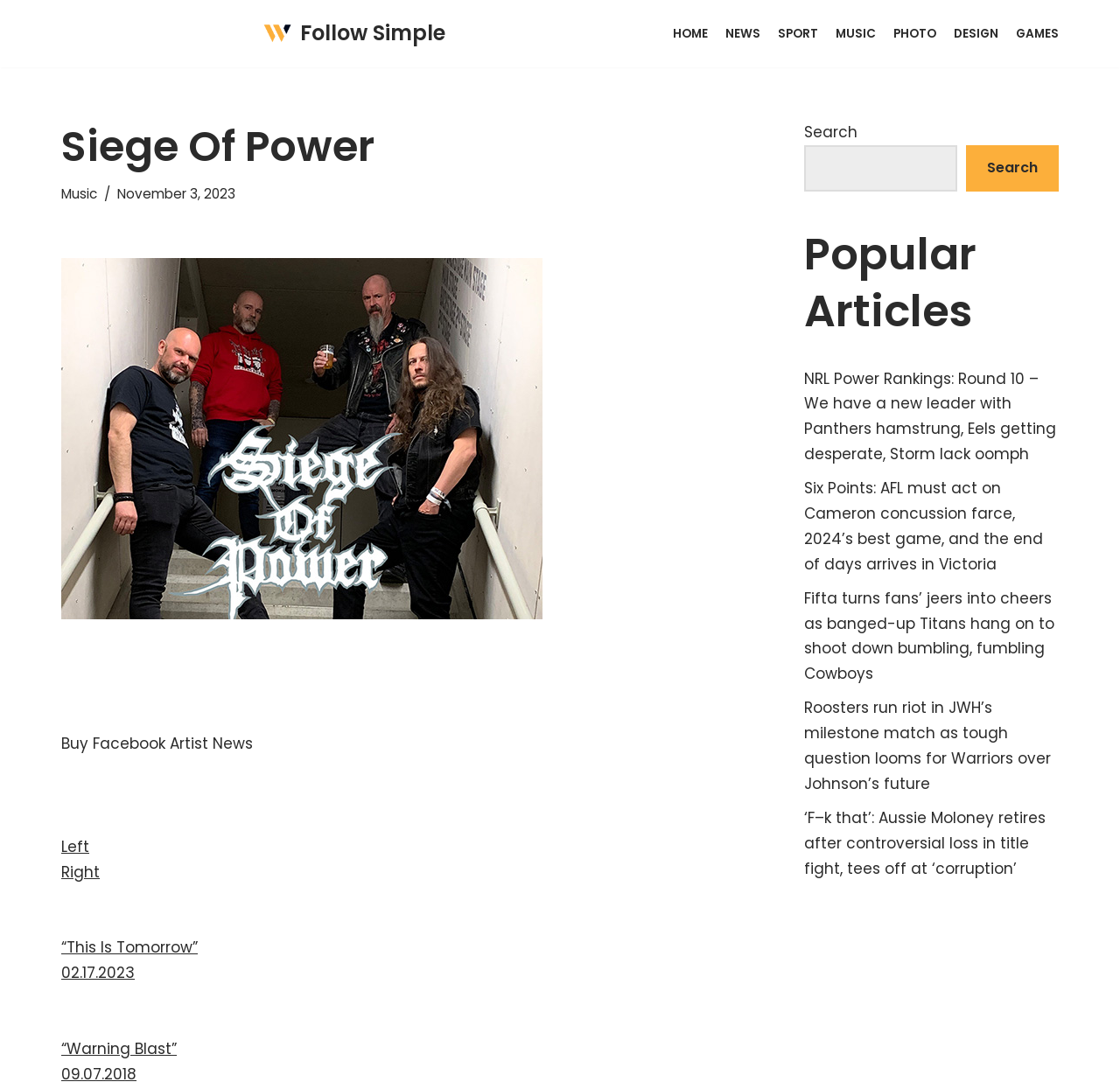How many main categories are in the primary menu?
Please answer using one word or phrase, based on the screenshot.

7